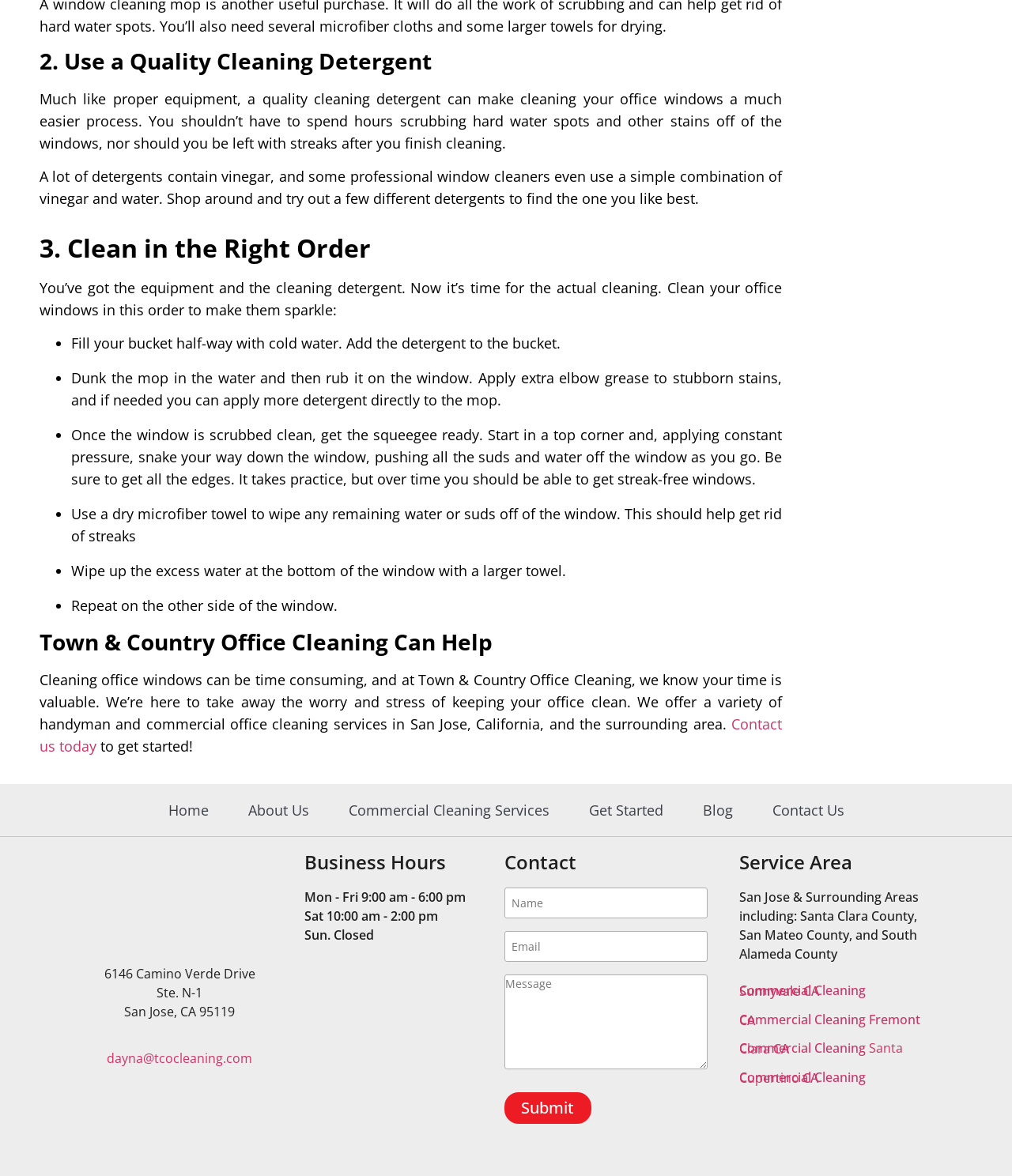Please determine the bounding box coordinates of the element's region to click in order to carry out the following instruction: "Click the 'Contact us today' link". The coordinates should be four float numbers between 0 and 1, i.e., [left, top, right, bottom].

[0.039, 0.607, 0.773, 0.642]